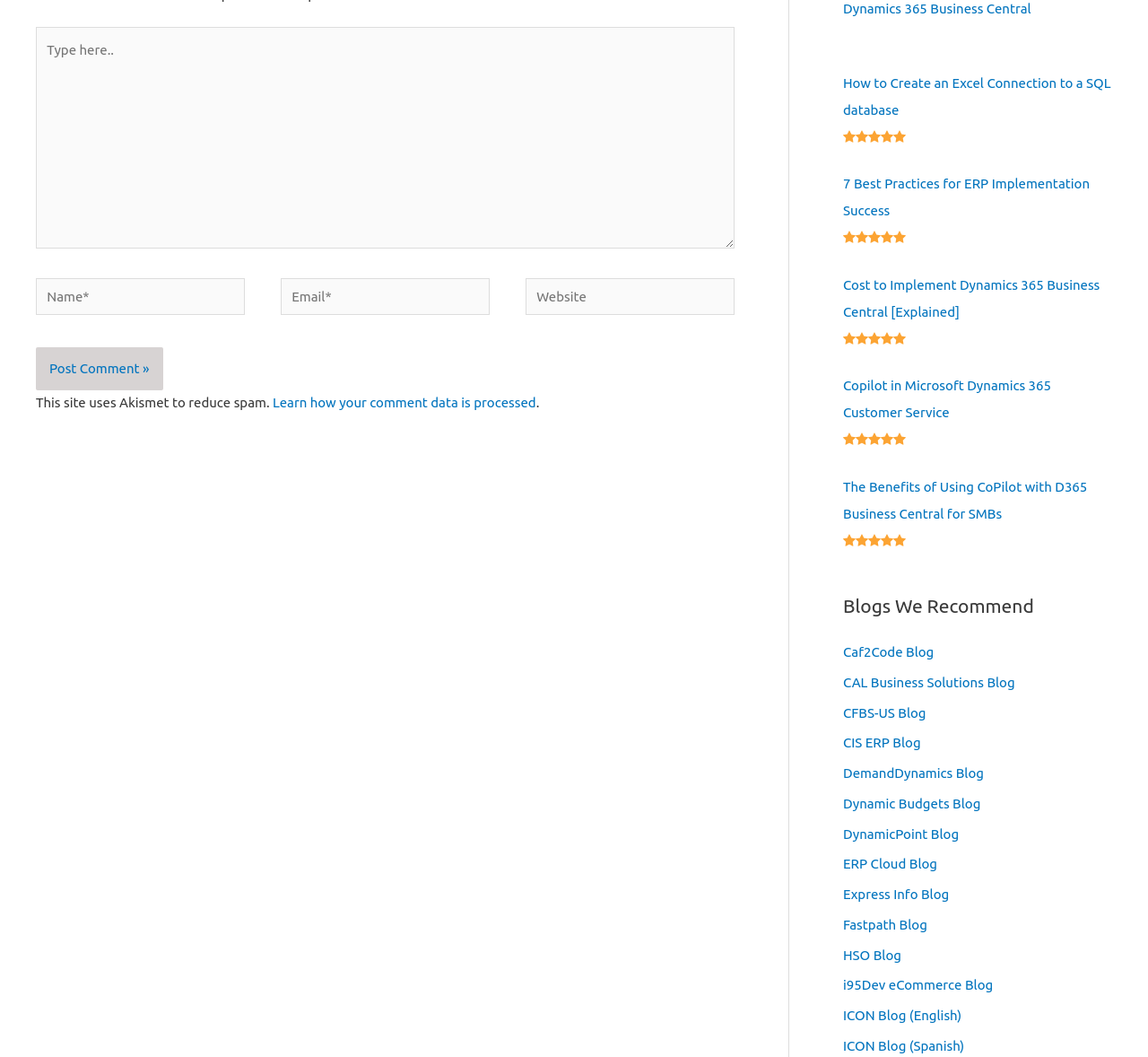Find the bounding box coordinates of the element to click in order to complete this instruction: "Learn how your comment data is processed". The bounding box coordinates must be four float numbers between 0 and 1, denoted as [left, top, right, bottom].

[0.238, 0.374, 0.467, 0.388]